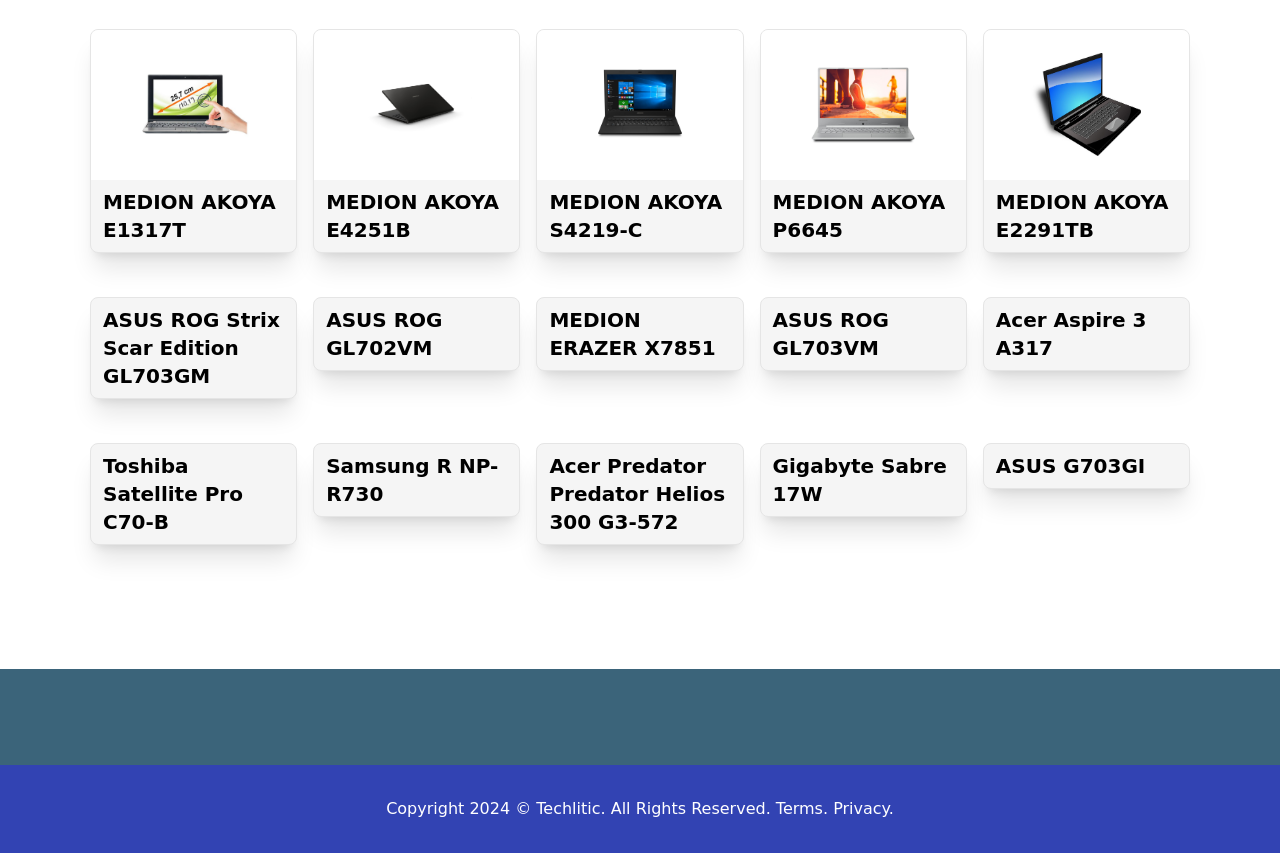Find the bounding box coordinates for the element that must be clicked to complete the instruction: "Check out Acer Aspire 3 A317". The coordinates should be four float numbers between 0 and 1, indicated as [left, top, right, bottom].

[0.769, 0.349, 0.929, 0.433]